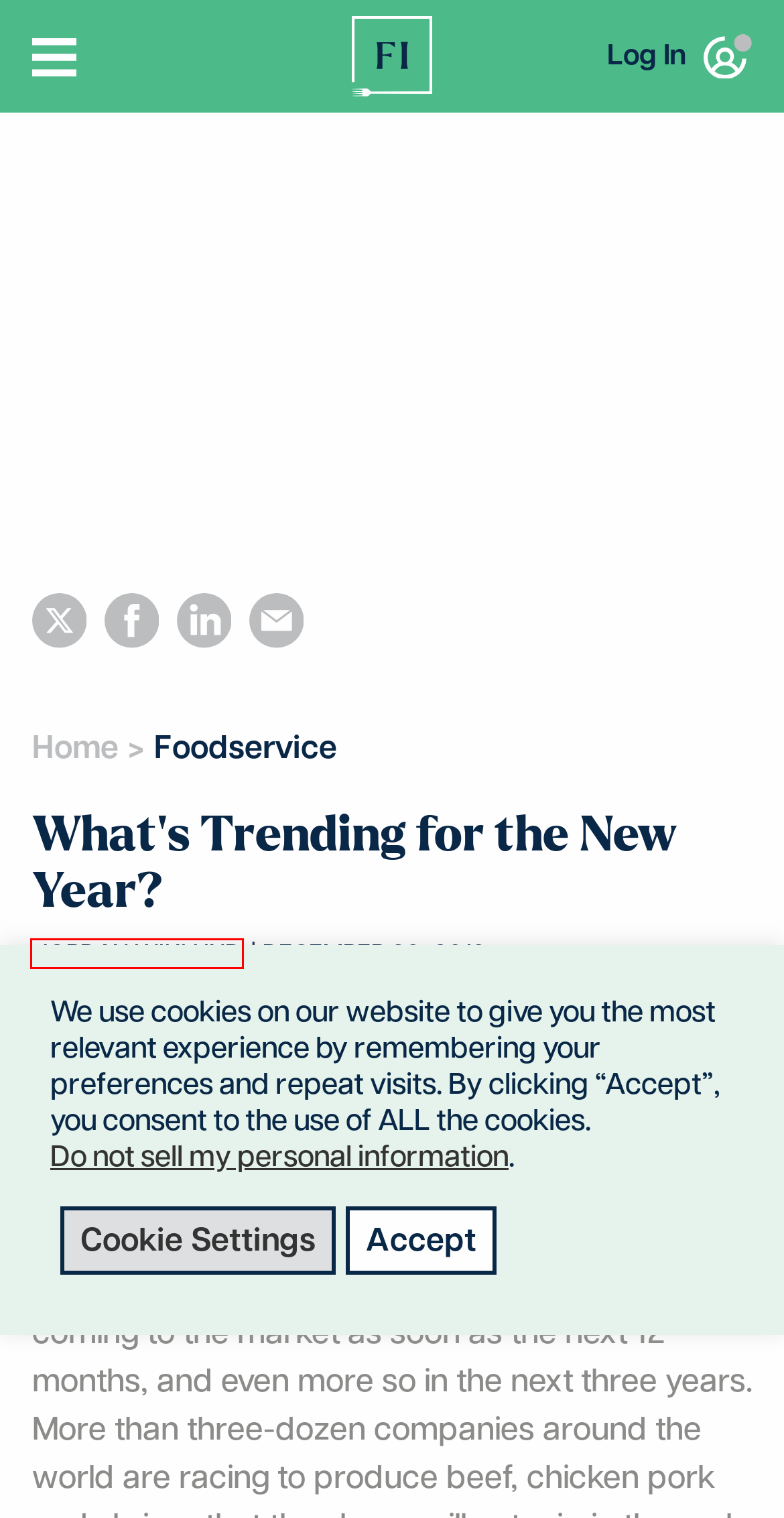You are given a screenshot of a webpage with a red rectangle bounding box. Choose the best webpage description that matches the new webpage after clicking the element in the bounding box. Here are the candidates:
A. The Food Dye Dilemma: Manufacturers Navigate New Regulations - The Food Institute
B. BREAKING: Foxtrot, Dom’s Kitchen & Market to Close - The Food Institute
C. The Food Institute - Your Source for Food Industry News, Data, & Trends
D. Can Fine Dining Survive Without Weekends? Canlis Will Find Out - The Food Institute
E. Terms & Conditions - The Food Institute
F. Chick-fil-A is the Fast-Food Customer Service King - The Food Institute
G. Jordan Wiklund, Author at The Food Institute
H. Foodservice Archives - The Food Institute

G